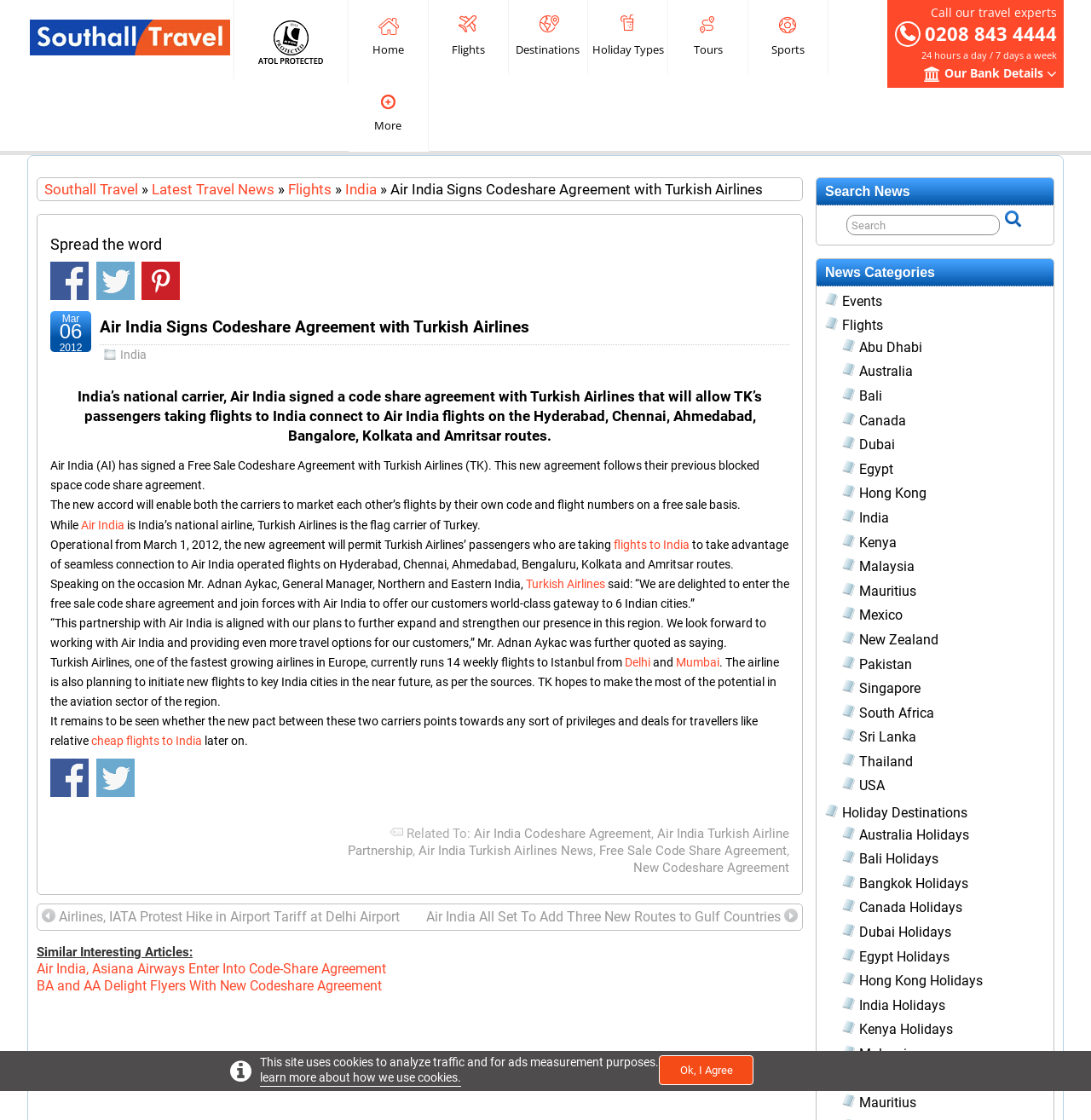Please find the bounding box for the UI element described by: "parent_node: Spread the word".

[0.13, 0.233, 0.165, 0.268]